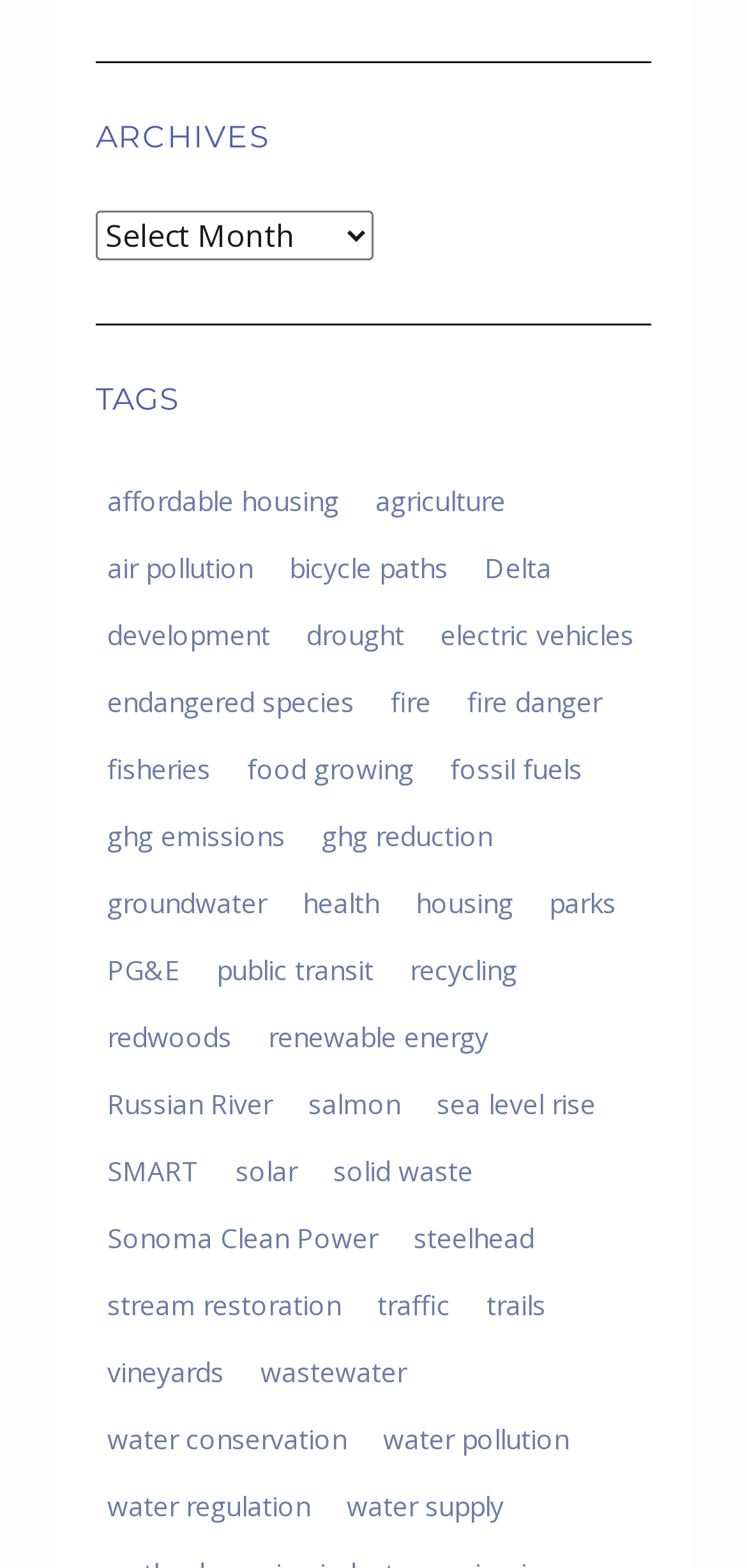Please locate the bounding box coordinates of the element's region that needs to be clicked to follow the instruction: "View 'water conservation' page". The bounding box coordinates should be provided as four float numbers between 0 and 1, i.e., [left, top, right, bottom].

[0.128, 0.9, 0.48, 0.935]